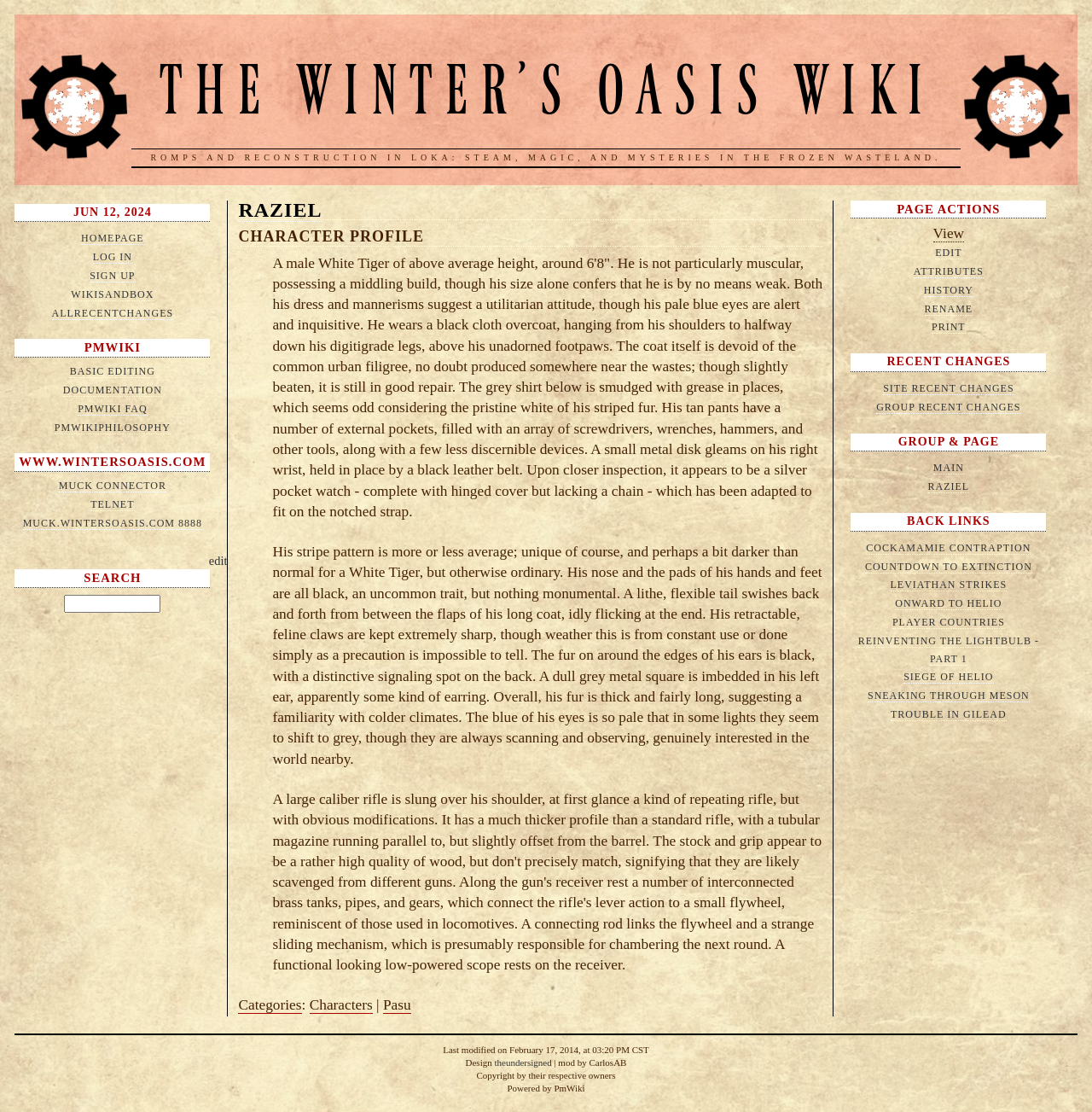Please predict the bounding box coordinates (top-left x, top-left y, bottom-right x, bottom-right y) for the UI element in the screenshot that fits the description: Leviathan Strikes

[0.815, 0.521, 0.922, 0.532]